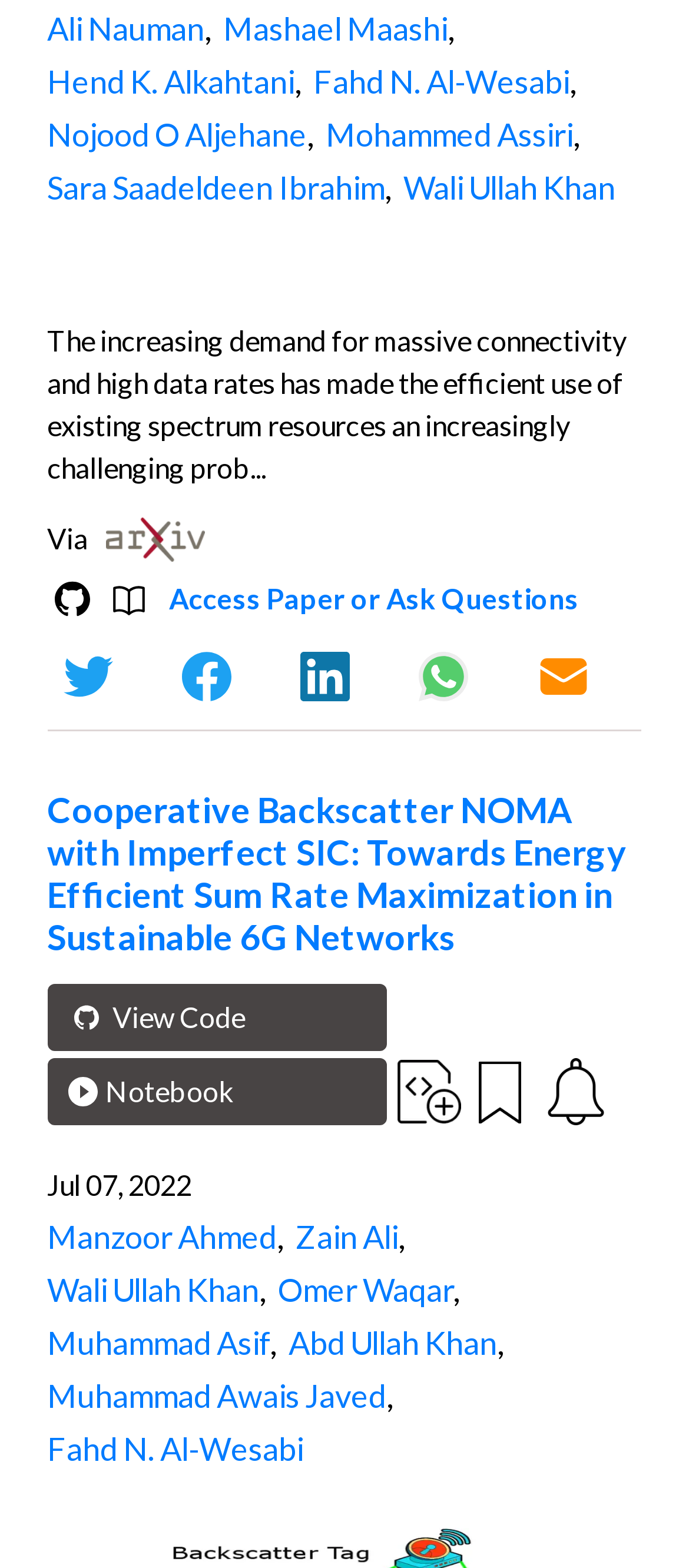Show the bounding box coordinates of the element that should be clicked to complete the task: "View the paper on arXiv".

[0.068, 0.33, 0.297, 0.358]